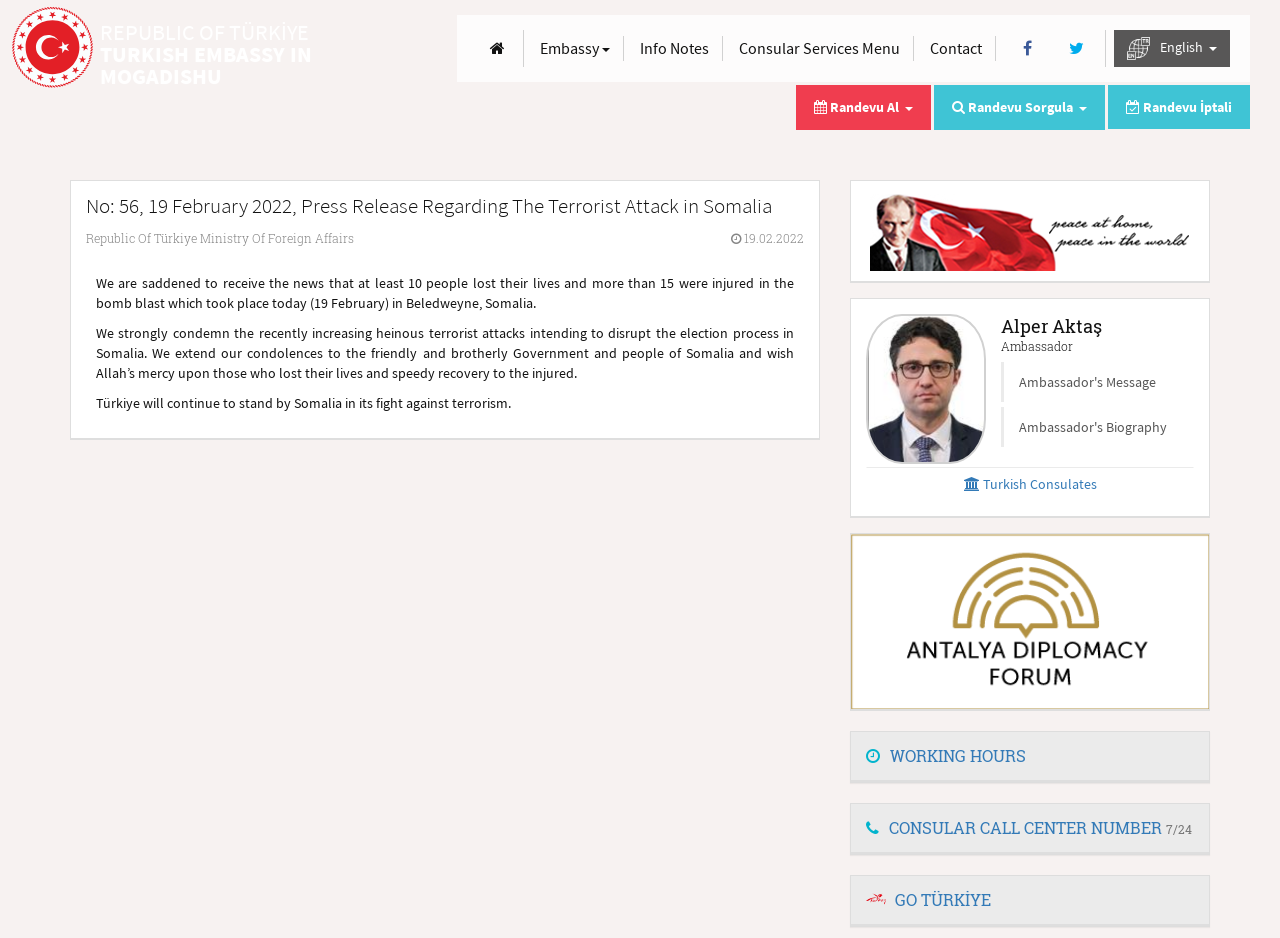Determine the bounding box coordinates of the clickable element to achieve the following action: 'Check the working hours'. Provide the coordinates as four float values between 0 and 1, formatted as [left, top, right, bottom].

[0.677, 0.794, 0.802, 0.817]